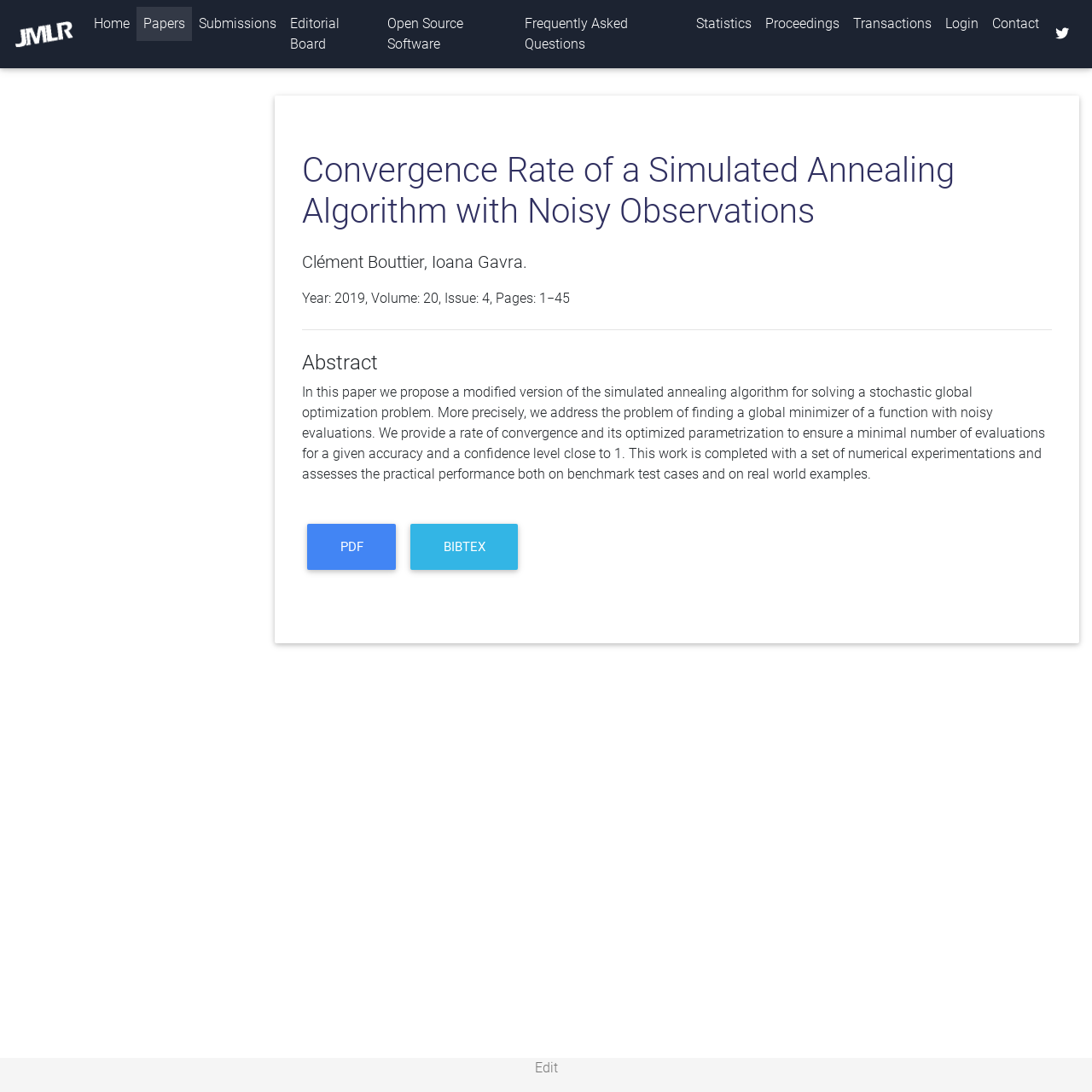Identify the headline of the webpage and generate its text content.

Convergence Rate of a Simulated Annealing Algorithm with Noisy Observations